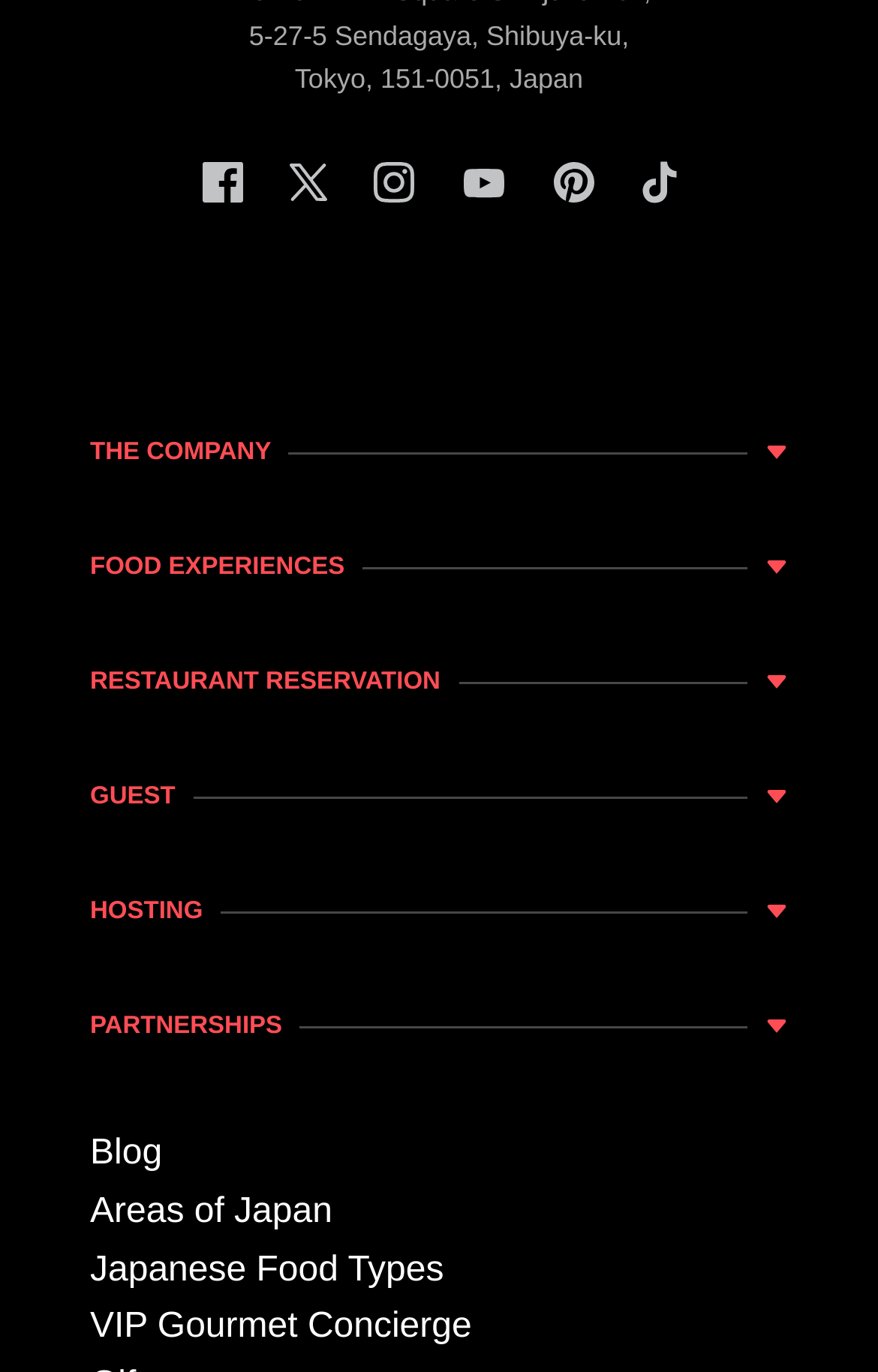Please find the bounding box coordinates of the element that you should click to achieve the following instruction: "Read guest FAQs". The coordinates should be presented as four float numbers between 0 and 1: [left, top, right, bottom].

[0.103, 0.619, 0.897, 0.661]